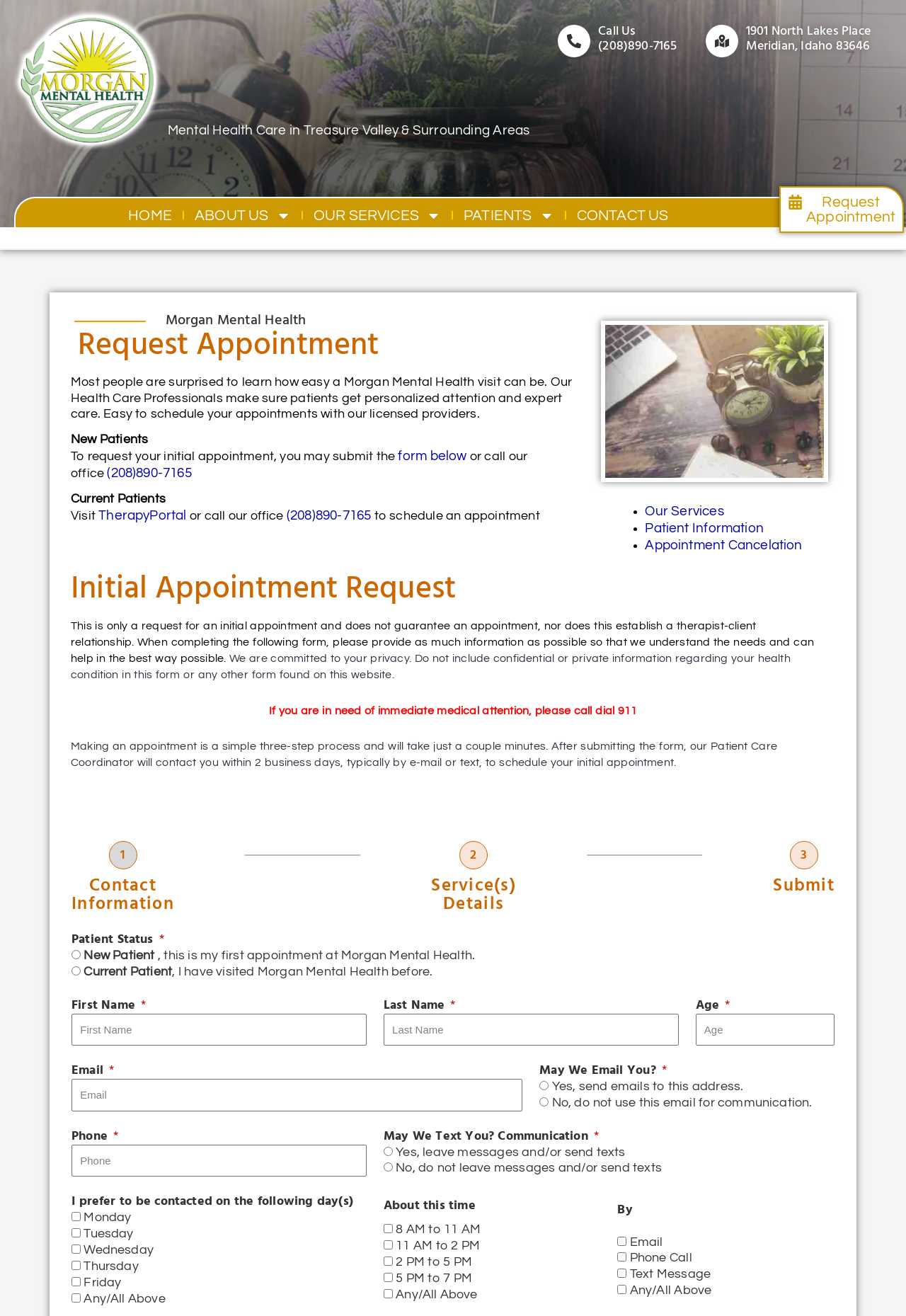Please give the bounding box coordinates of the area that should be clicked to fulfill the following instruction: "Click the 'Request Appointment' link". The coordinates should be in the format of four float numbers from 0 to 1, i.e., [left, top, right, bottom].

[0.86, 0.141, 0.998, 0.177]